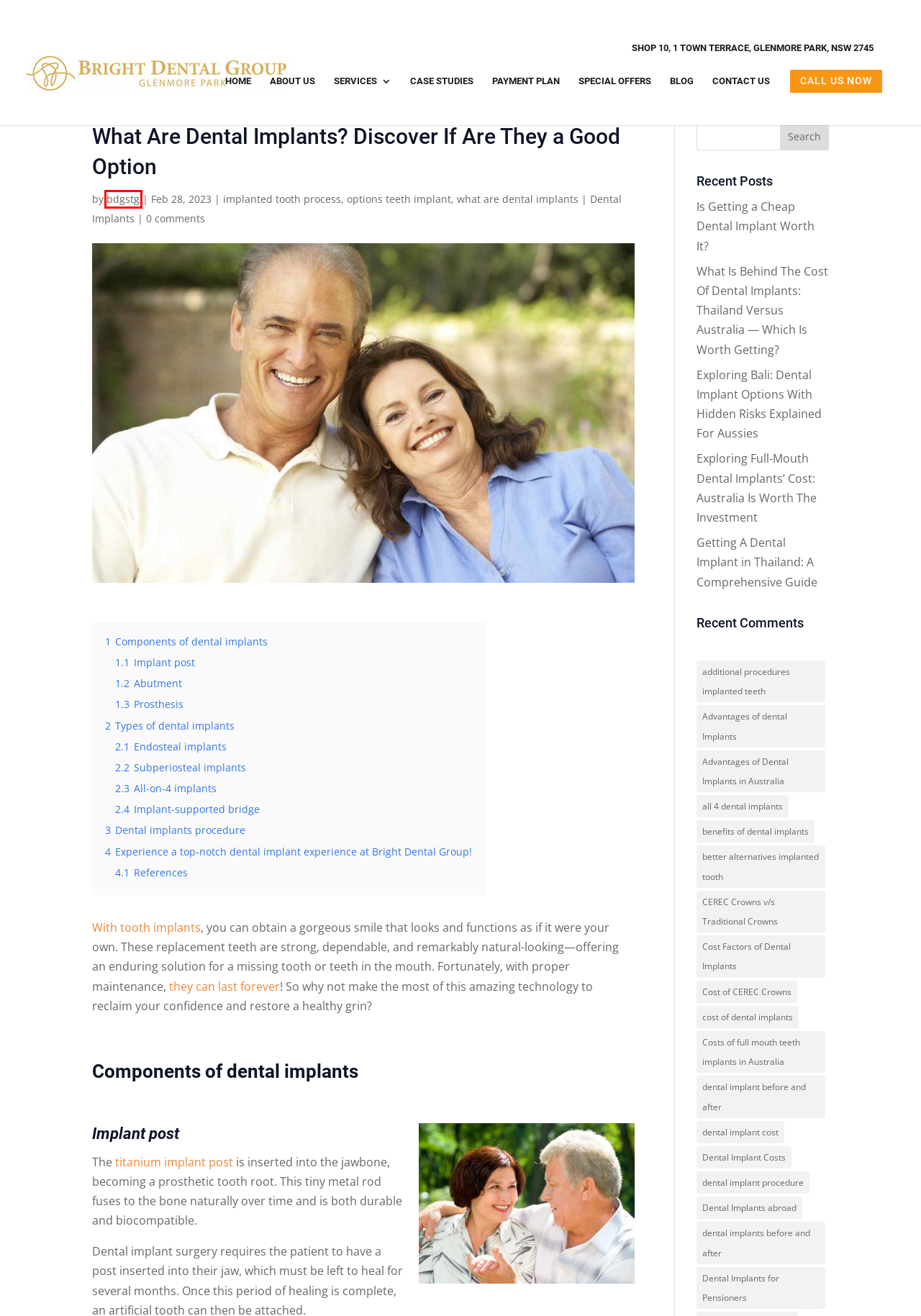You are given a screenshot depicting a webpage with a red bounding box around a UI element. Select the description that best corresponds to the new webpage after clicking the selected element. Here are the choices:
A. bdgstg, Author at Bright Dental Group
B. Blog - Bright Dental Group
C. Advantages of dental Implants Archives - Bright Dental Group
D. Dental Implants in Glenmore Park | Bright Dental Group
E. Cost of CEREC Crowns Archives - Bright Dental Group
F. Dental Implant Costs Archives - Bright Dental Group
G. How Long Do Dental Implants Last? Factors That Impact Longevity
H. Special Offers - Bright Dental Group

A